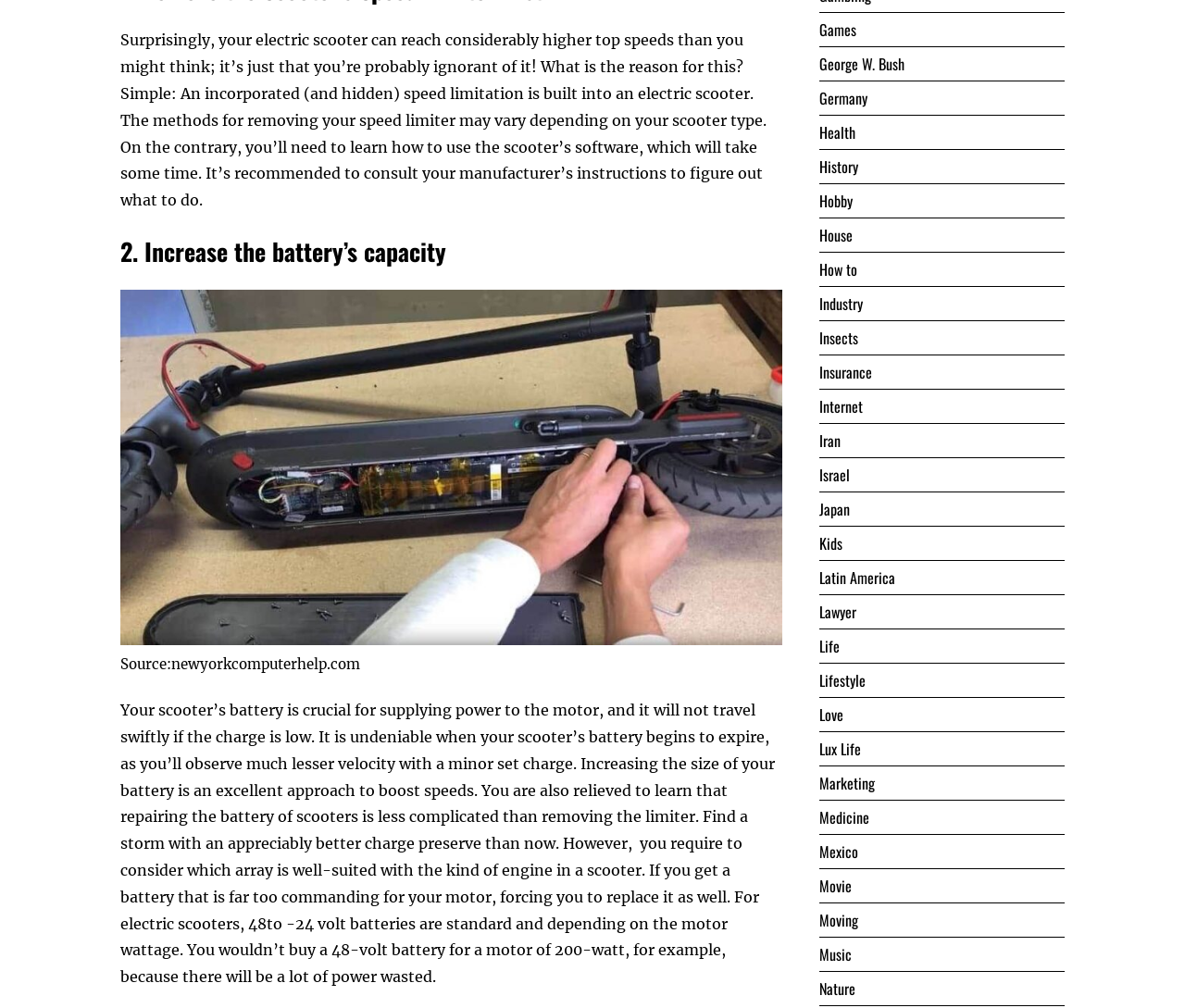What is the purpose of increasing the battery's capacity?
Please look at the screenshot and answer using one word or phrase.

To boost speeds